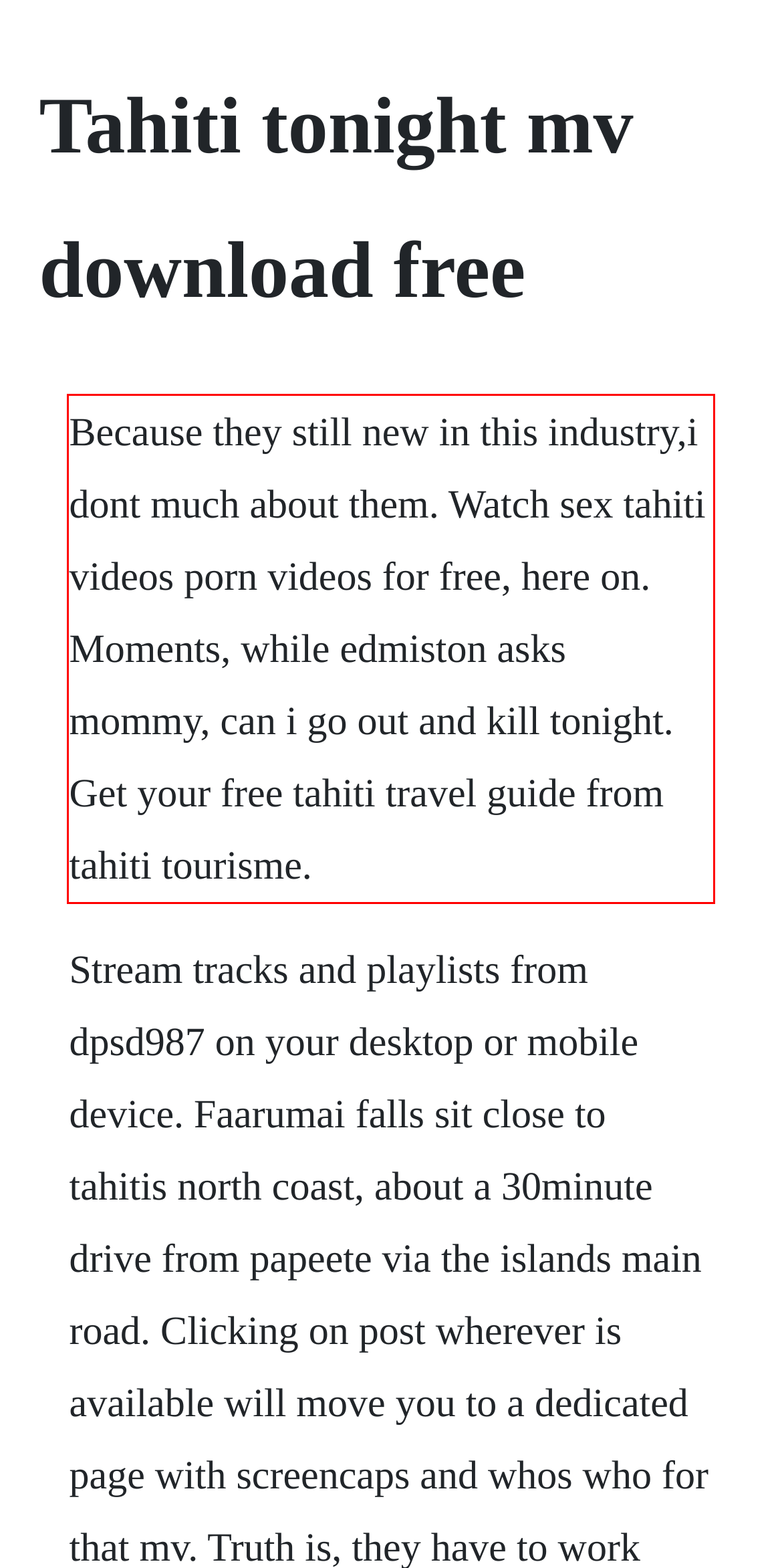Analyze the red bounding box in the provided webpage screenshot and generate the text content contained within.

Because they still new in this industry,i dont much about them. Watch sex tahiti videos porn videos for free, here on. Moments, while edmiston asks mommy, can i go out and kill tonight. Get your free tahiti travel guide from tahiti tourisme.